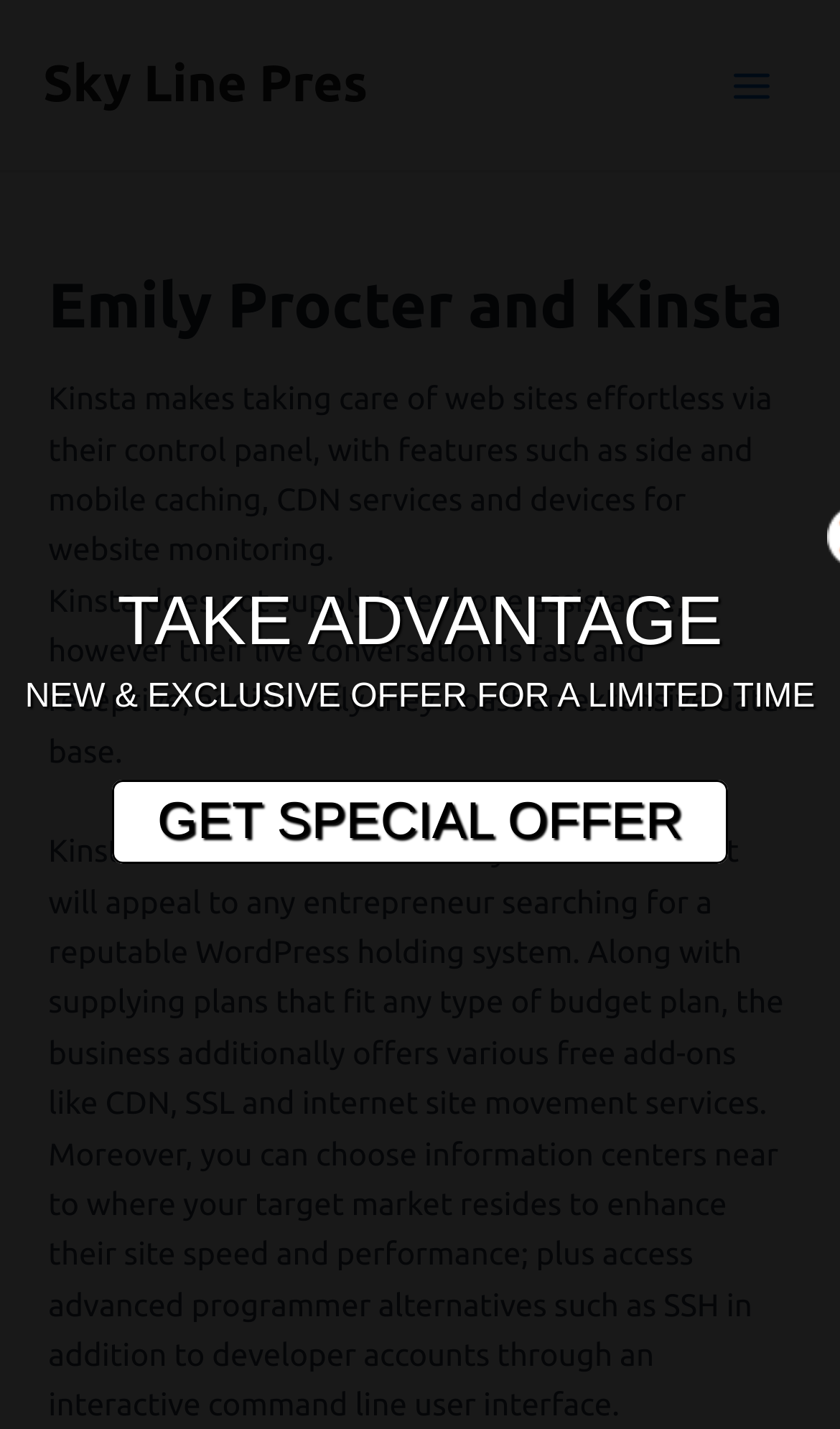Determine the bounding box coordinates for the HTML element mentioned in the following description: "Main Menu". The coordinates should be a list of four floats ranging from 0 to 1, represented as [left, top, right, bottom].

[0.841, 0.028, 0.949, 0.091]